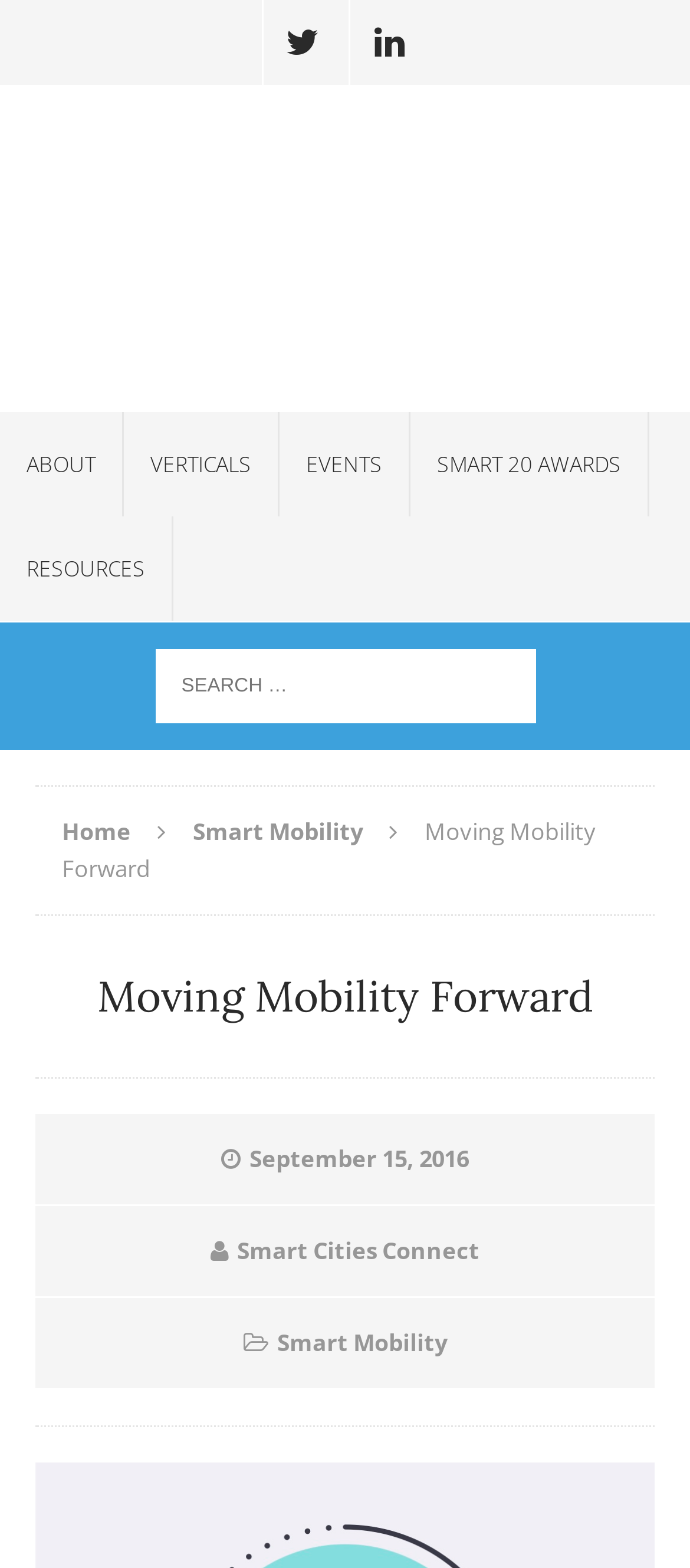Find the bounding box of the element with the following description: "Smart 20 Awards". The coordinates must be four float numbers between 0 and 1, formatted as [left, top, right, bottom].

[0.595, 0.263, 0.938, 0.33]